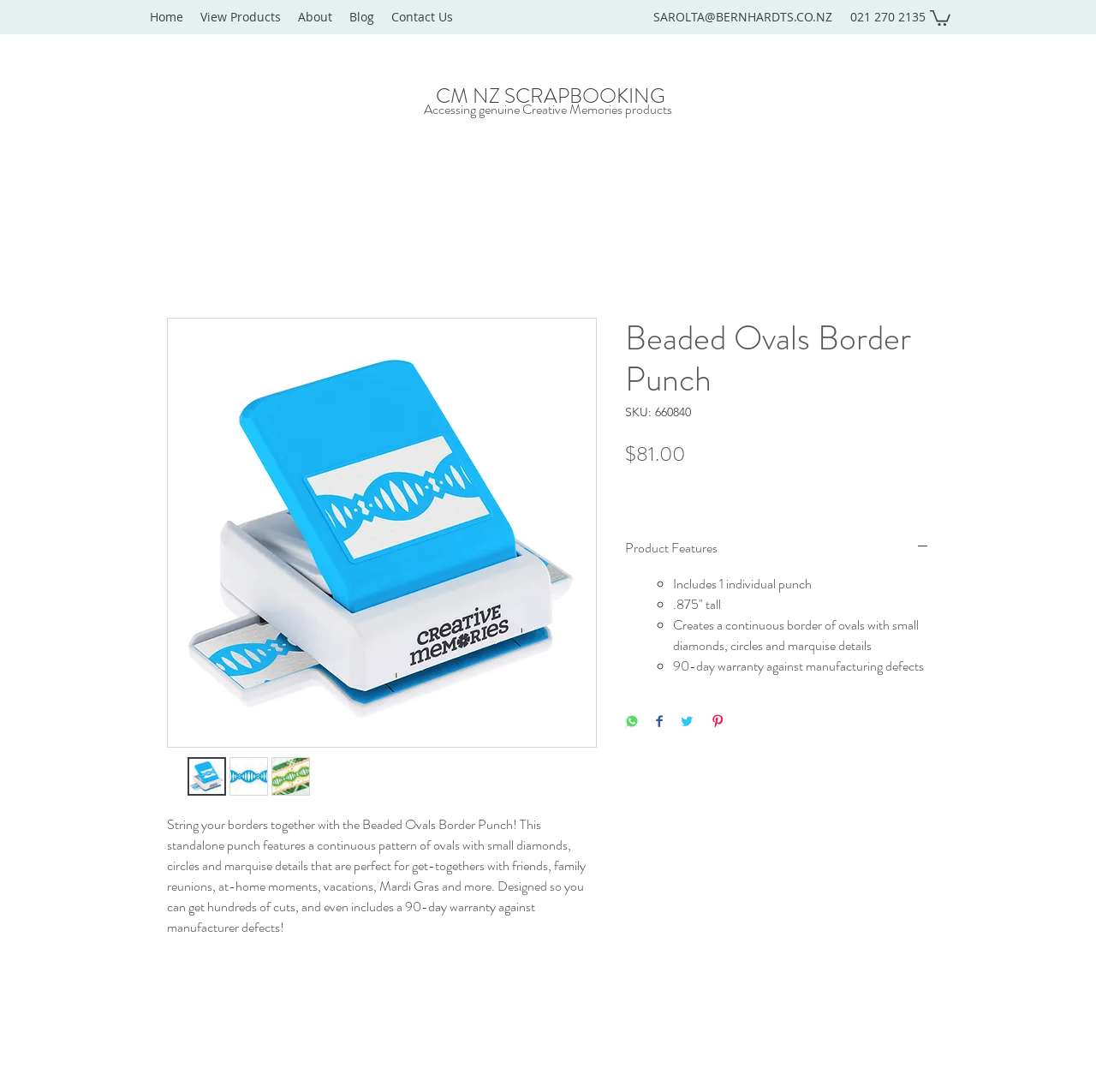Write a detailed summary of the webpage, including text, images, and layout.

This webpage is about the Beaded Ovals Border Punch, a product from Creative Memories. At the top, there is a navigation menu with links to "Home", "View Products", "About", "Blog", and "Contact Us". Below the navigation menu, there is a heading "CM NZ SCRAPBOOKING" and a subheading "Accessing genuine Creative Memories products".

On the left side of the page, there is a large image of the Beaded Ovals Border Punch, accompanied by three smaller thumbnail images of the same product. Below the images, there is a detailed product description, which explains the features and benefits of the punch.

To the right of the product description, there are several buttons and text elements, including the product name "Beaded Ovals Border Punch", the SKU number, the price "$81.00", and a "Product Features" button that expands to reveal a list of features, including "Includes 1 individual punch", ".875" tall", and "Creates a continuous border of ovals with small diamonds, circles and marquise details".

There are also social media sharing buttons, allowing users to share the product on WhatsApp, Facebook, Twitter, and Pinterest. At the very bottom of the page, there is a contact email address and a phone number.

Overall, the webpage is focused on showcasing the Beaded Ovals Border Punch and providing detailed information about the product, with a clean and organized layout that makes it easy to navigate.